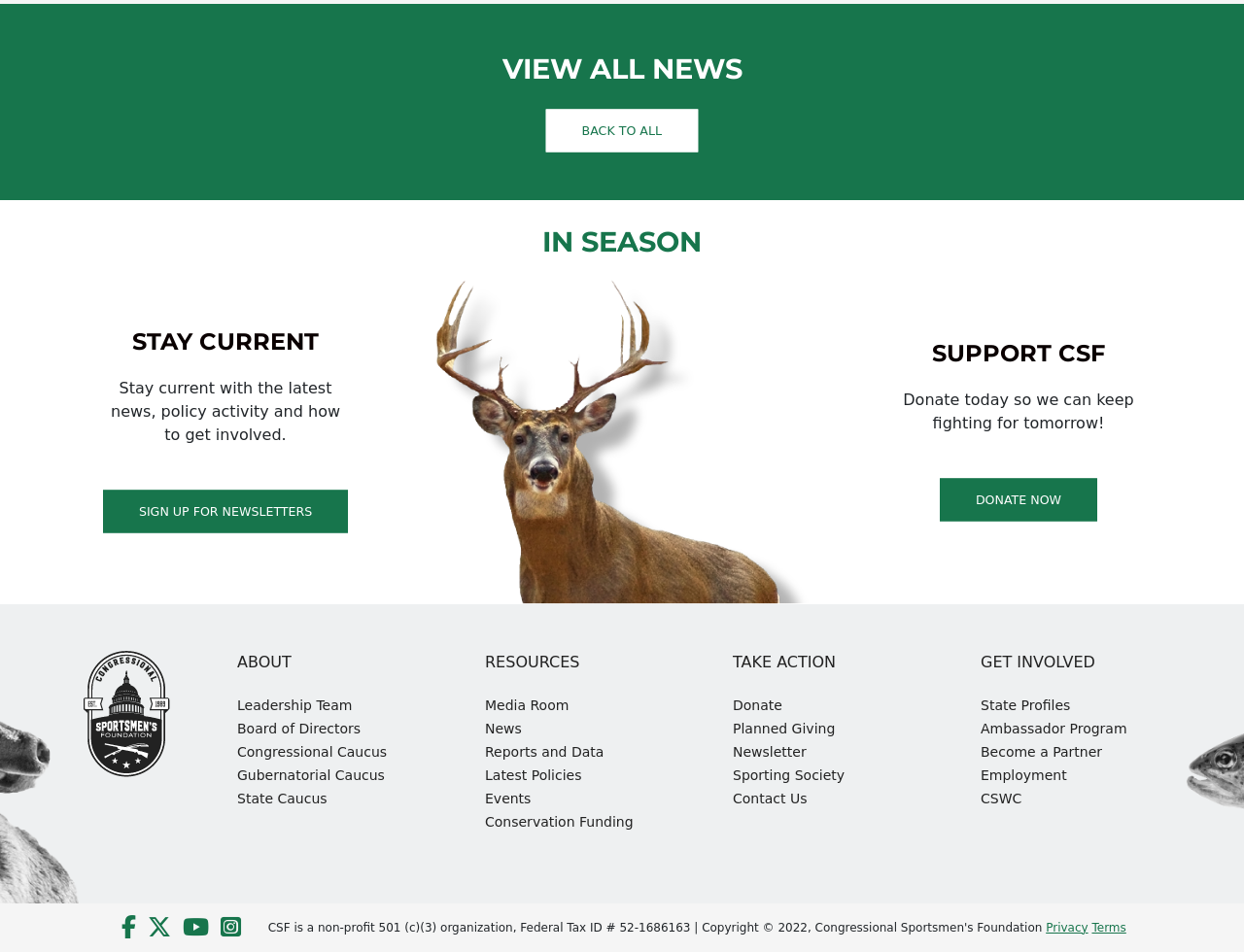Please find the bounding box for the following UI element description. Provide the coordinates in (top-left x, top-left y, bottom-right x, bottom-right y) format, with values between 0 and 1: Employment

[0.788, 0.806, 0.858, 0.822]